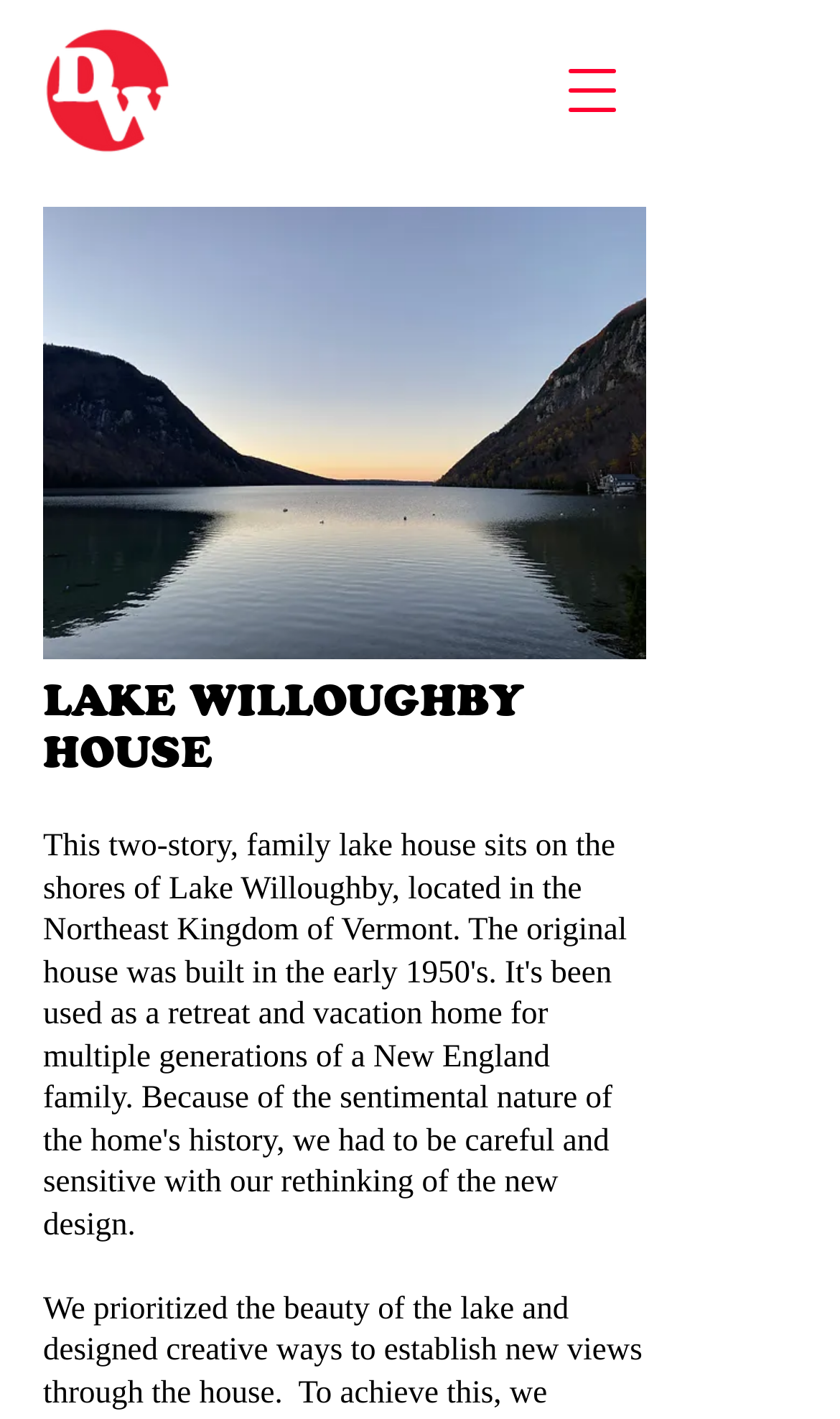What type of building is featured?
Answer the question with a thorough and detailed explanation.

Based on the image and the text description, it appears that the webpage is showcasing a lake house, which is a type of residential building designed for lakeside living.